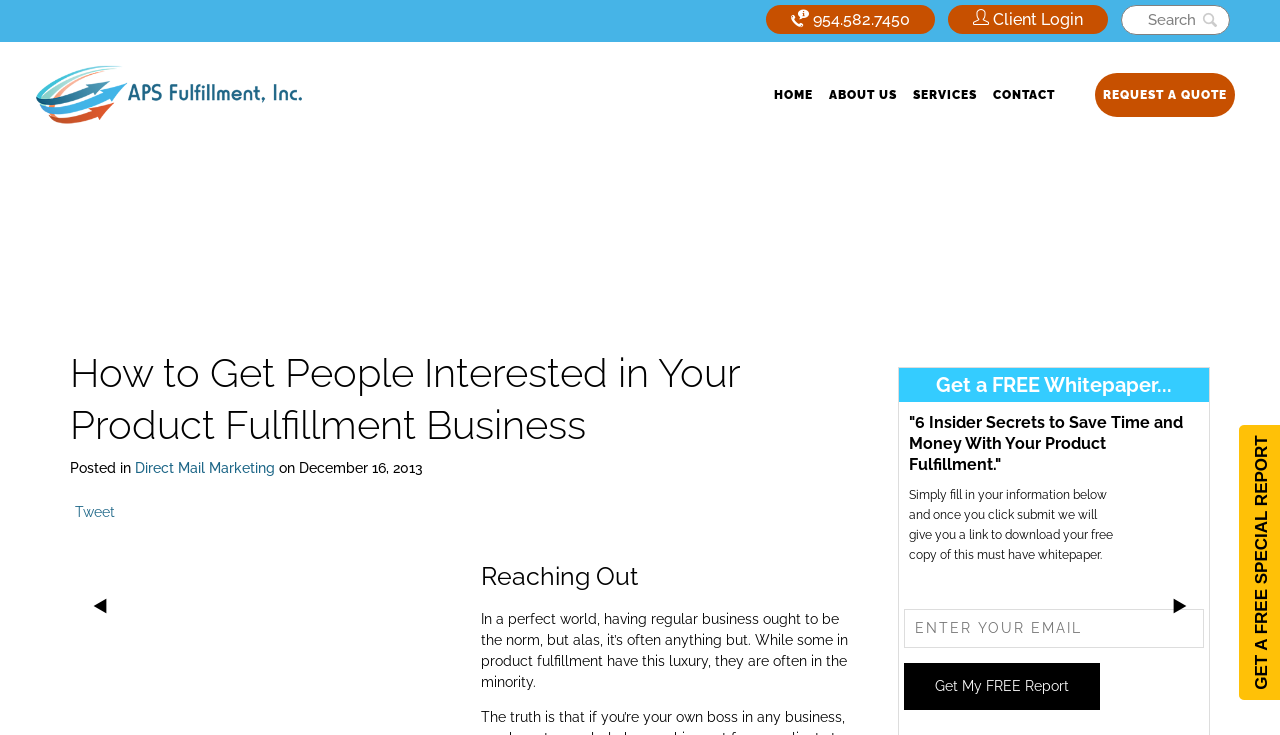Please provide the bounding box coordinates for the UI element as described: "name="s" placeholder="Type and hit Enter"". The coordinates must be four floats between 0 and 1, represented as [left, top, right, bottom].

[0.0, 0.032, 1.0, 0.057]